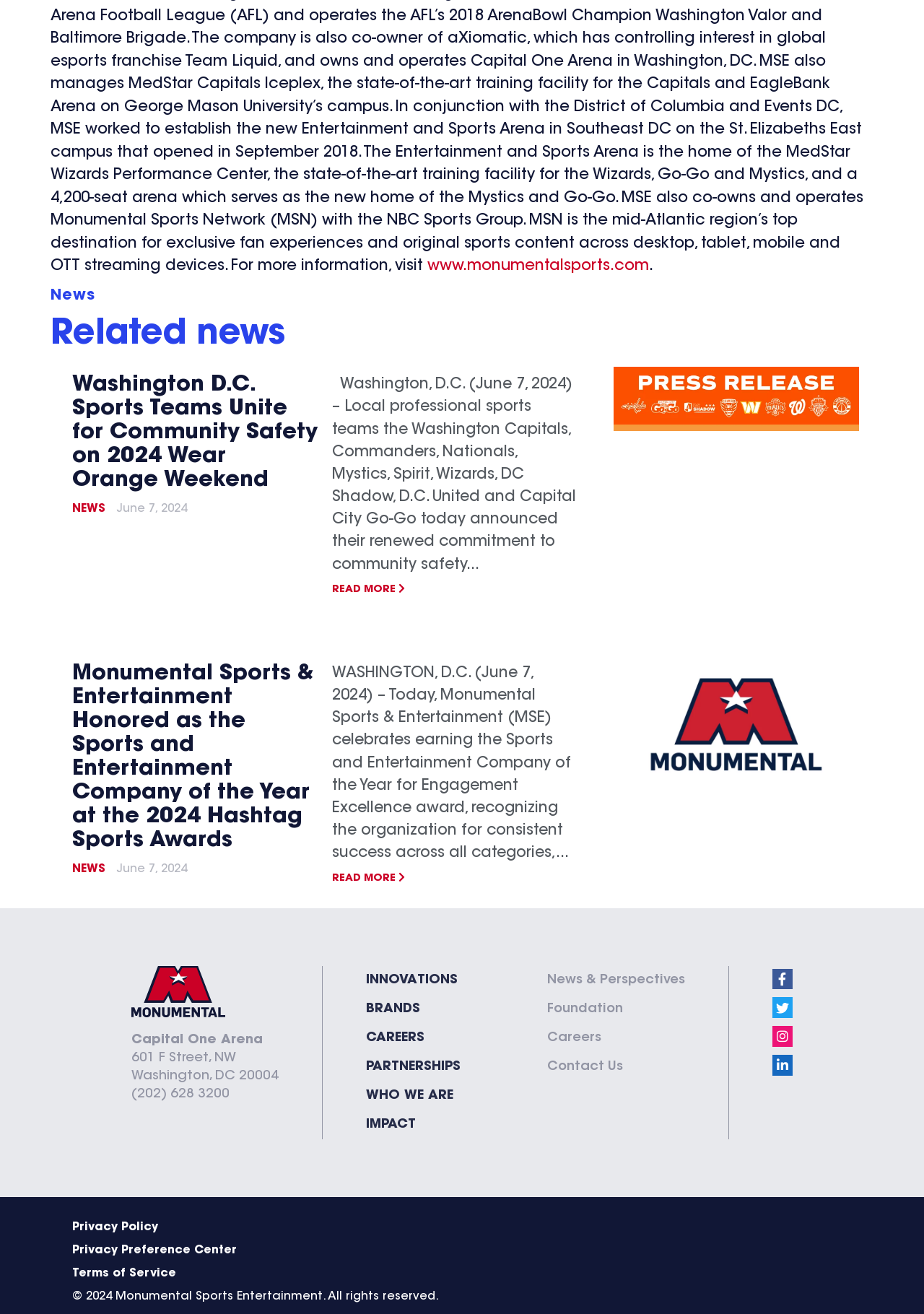What is the date mentioned in the second news article?
Answer the question based on the image using a single word or a brief phrase.

June 7, 2024